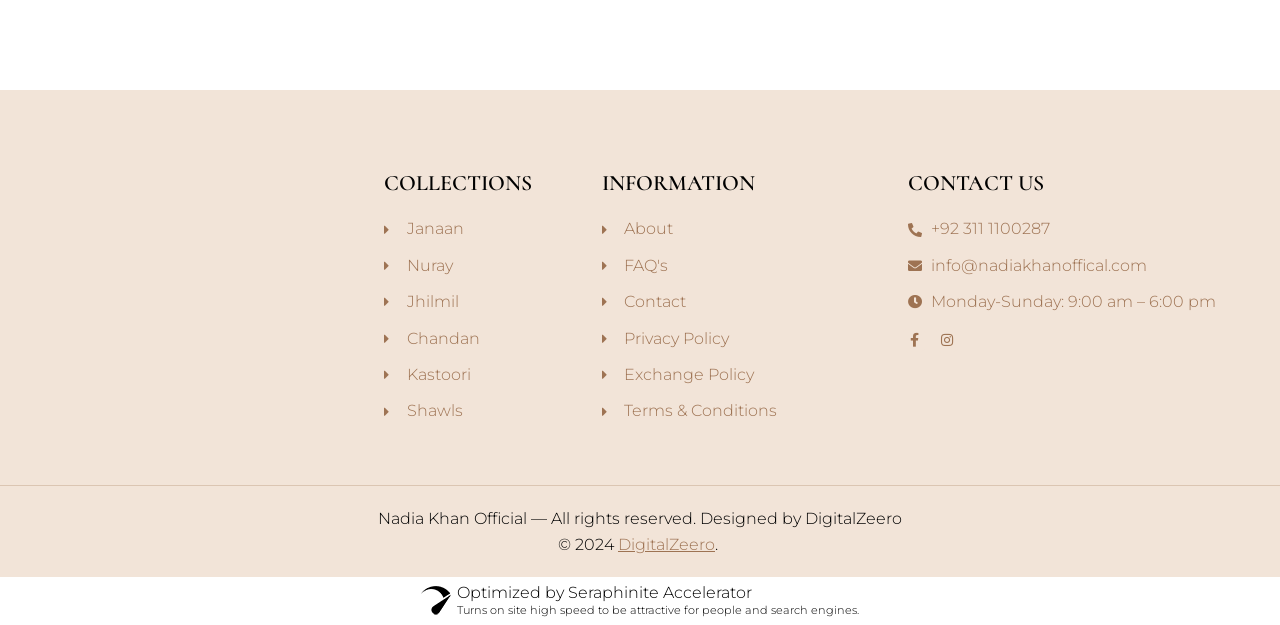Please specify the bounding box coordinates of the clickable section necessary to execute the following command: "Get information about FAQ's".

[0.47, 0.405, 0.607, 0.447]